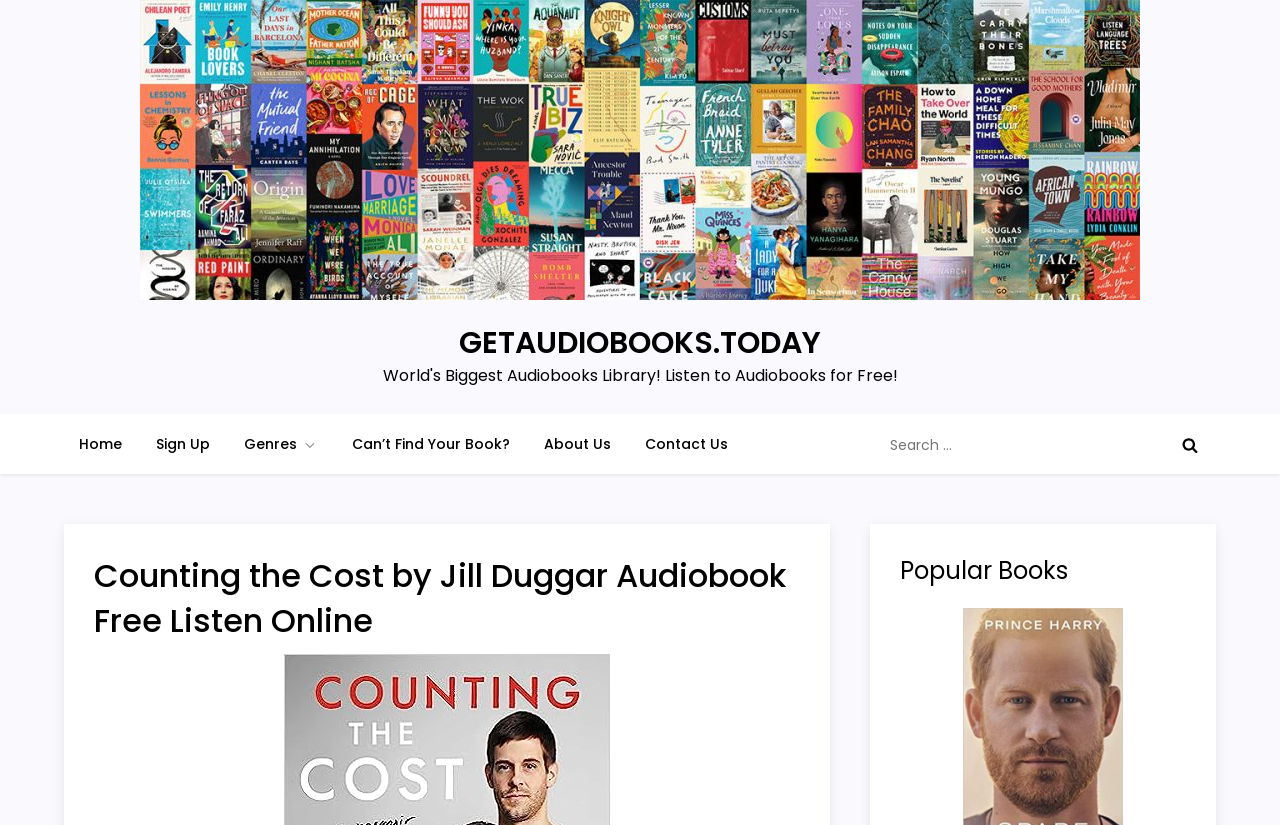Determine the bounding box coordinates of the area to click in order to meet this instruction: "Browse popular books".

[0.703, 0.672, 0.927, 0.712]